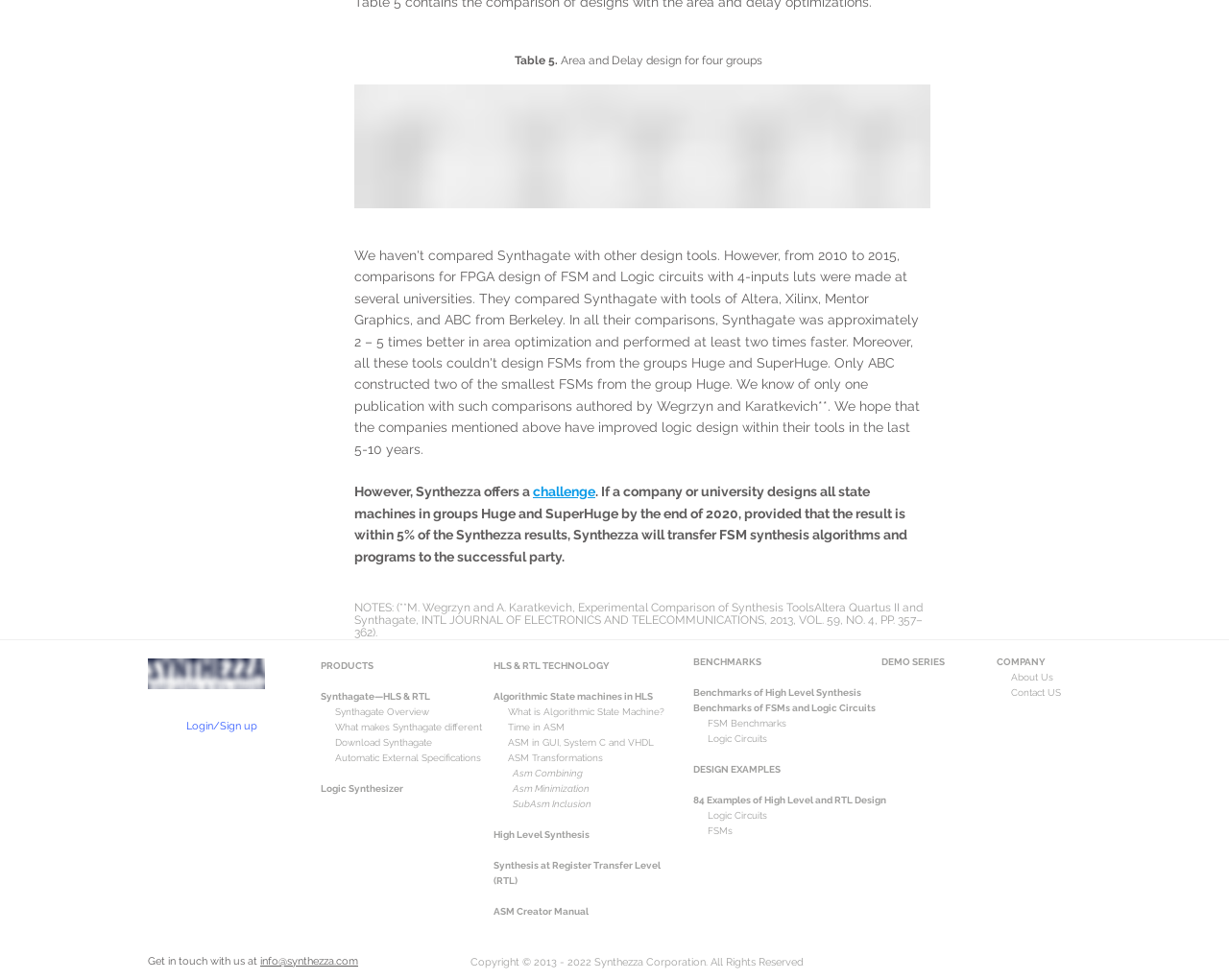Please respond in a single word or phrase: 
What is the relationship between Synthezza and FSM synthesis algorithms?

Synthezza offers FSM synthesis algorithms